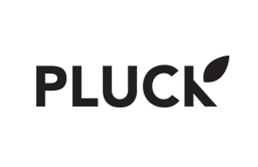Reply to the question with a single word or phrase:
What is the name of the tea flavor showcased in the image?

Mojito Mint